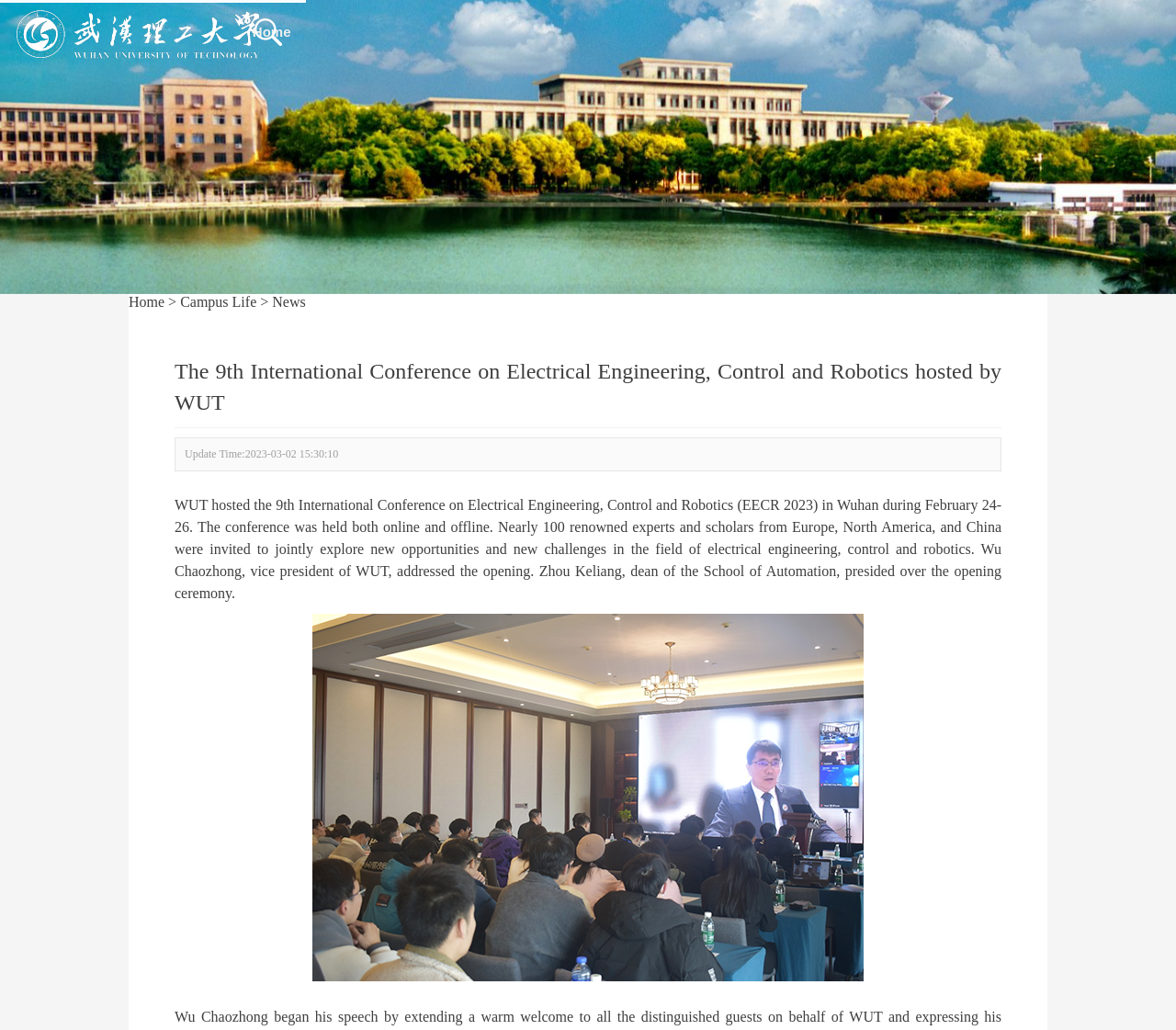Please give a one-word or short phrase response to the following question: 
How many main navigation links are there?

9